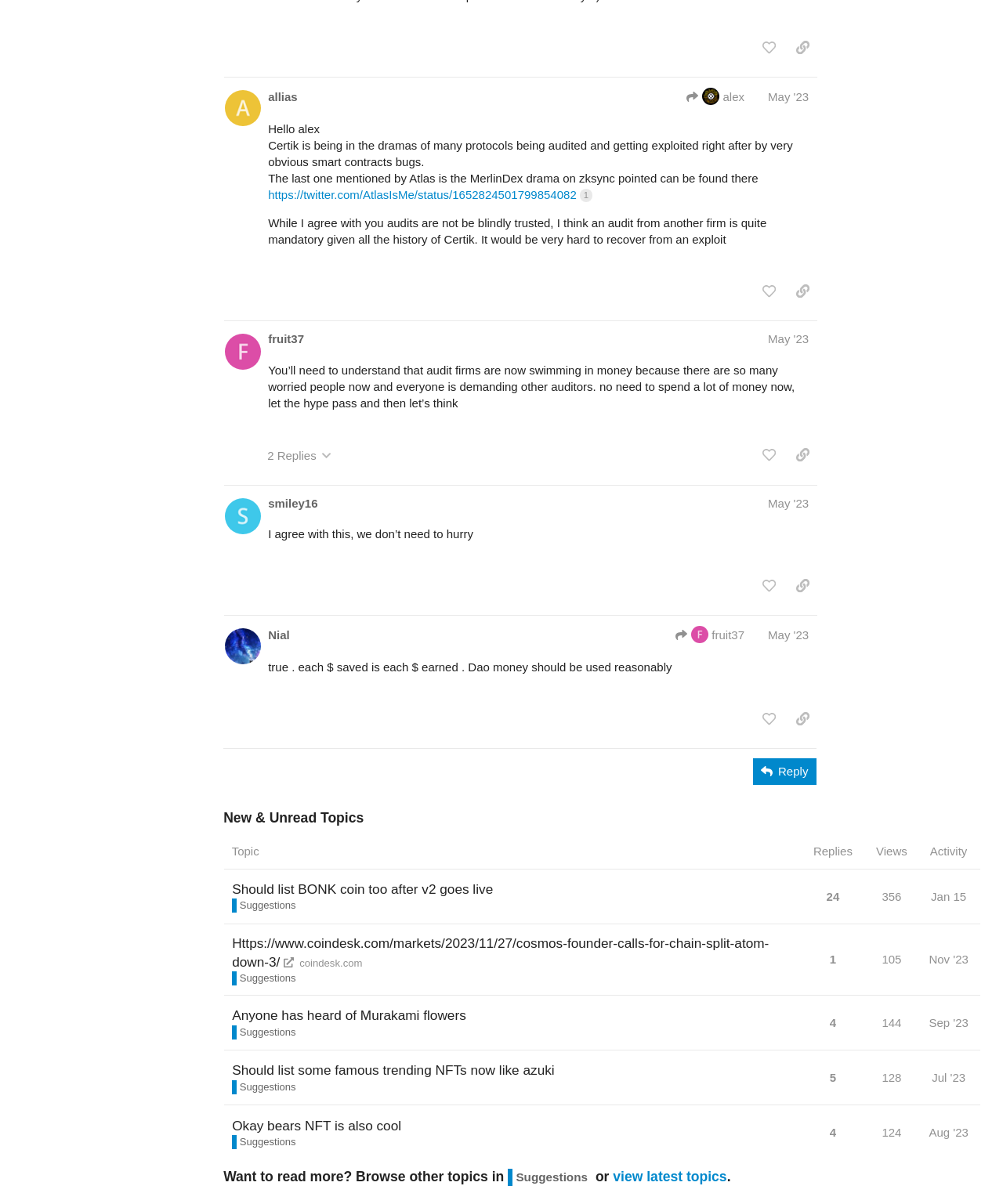Please provide a comprehensive answer to the question below using the information from the image: What is the username of the person who posted 'Hello alex'?

I found the answer by looking at the heading of the post, which says 'allias alex alex May '23'. The username 'allias' is the one who posted 'Hello alex'.